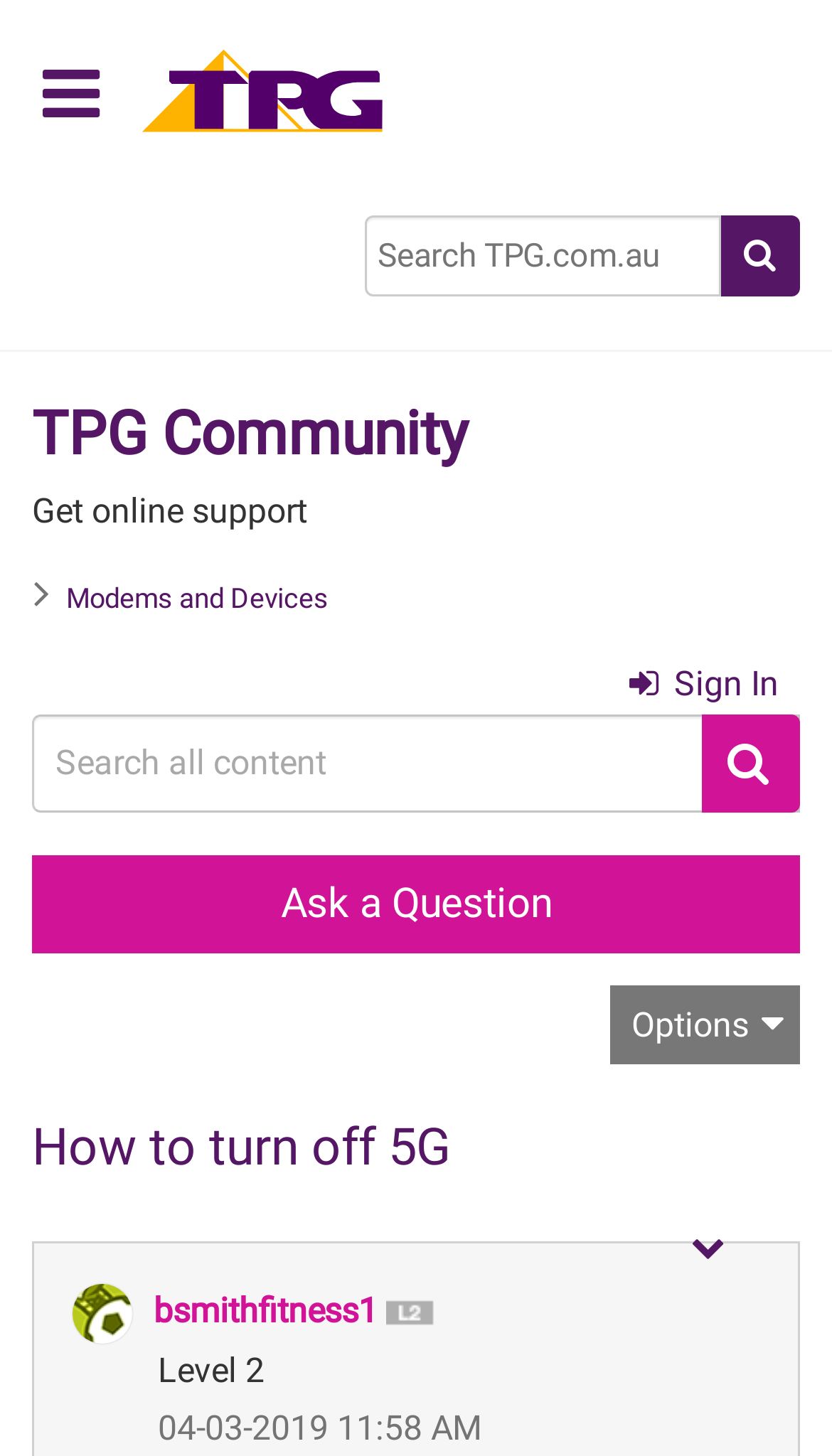What is the topic of the current discussion?
Answer the question with a single word or phrase, referring to the image.

How to turn off 5G